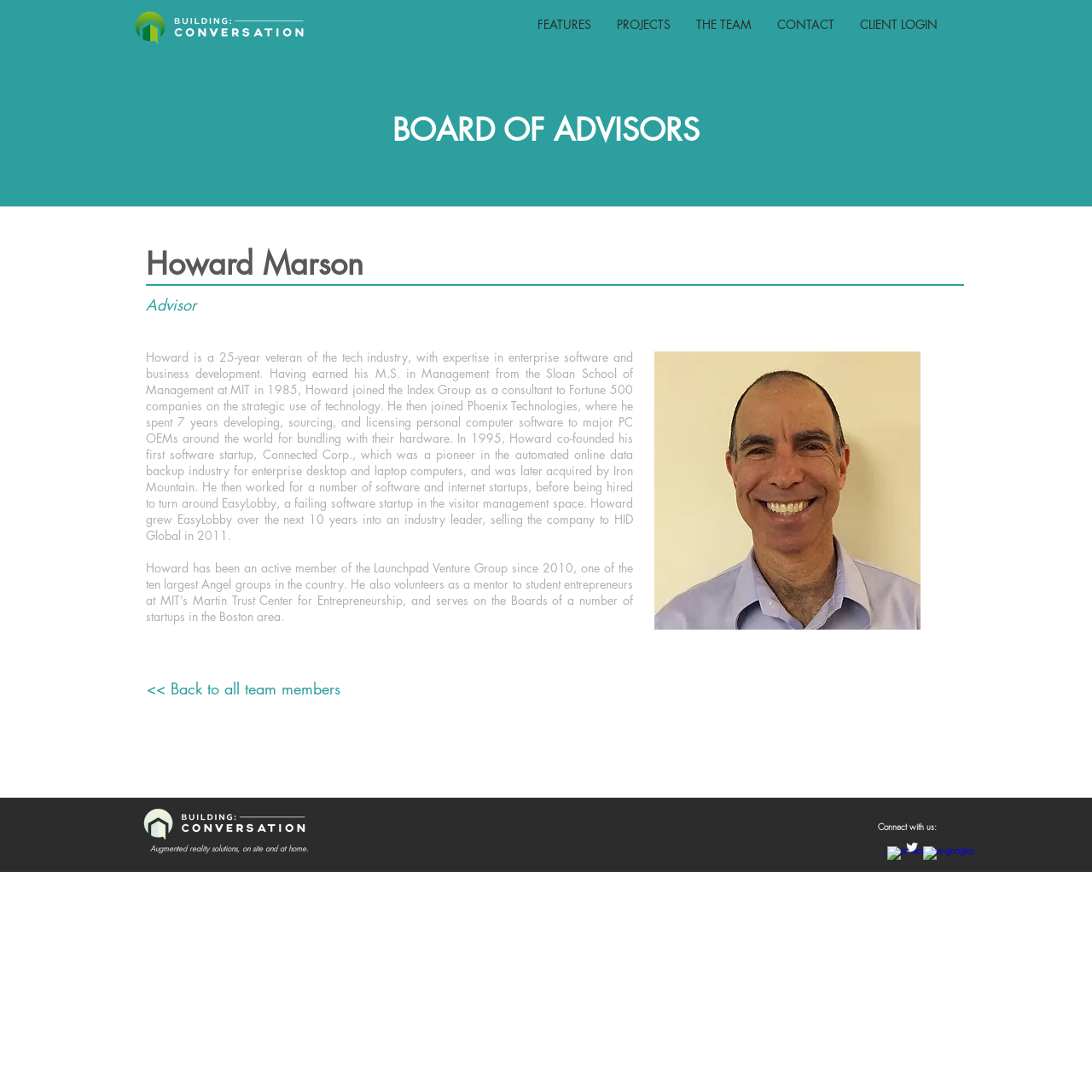How many years of experience does Howard have in the tech industry?
Please answer the question with a detailed response using the information from the screenshot.

The webpage states that Howard is a 25-year veteran of the tech industry, as mentioned in the StaticText element describing his bio.